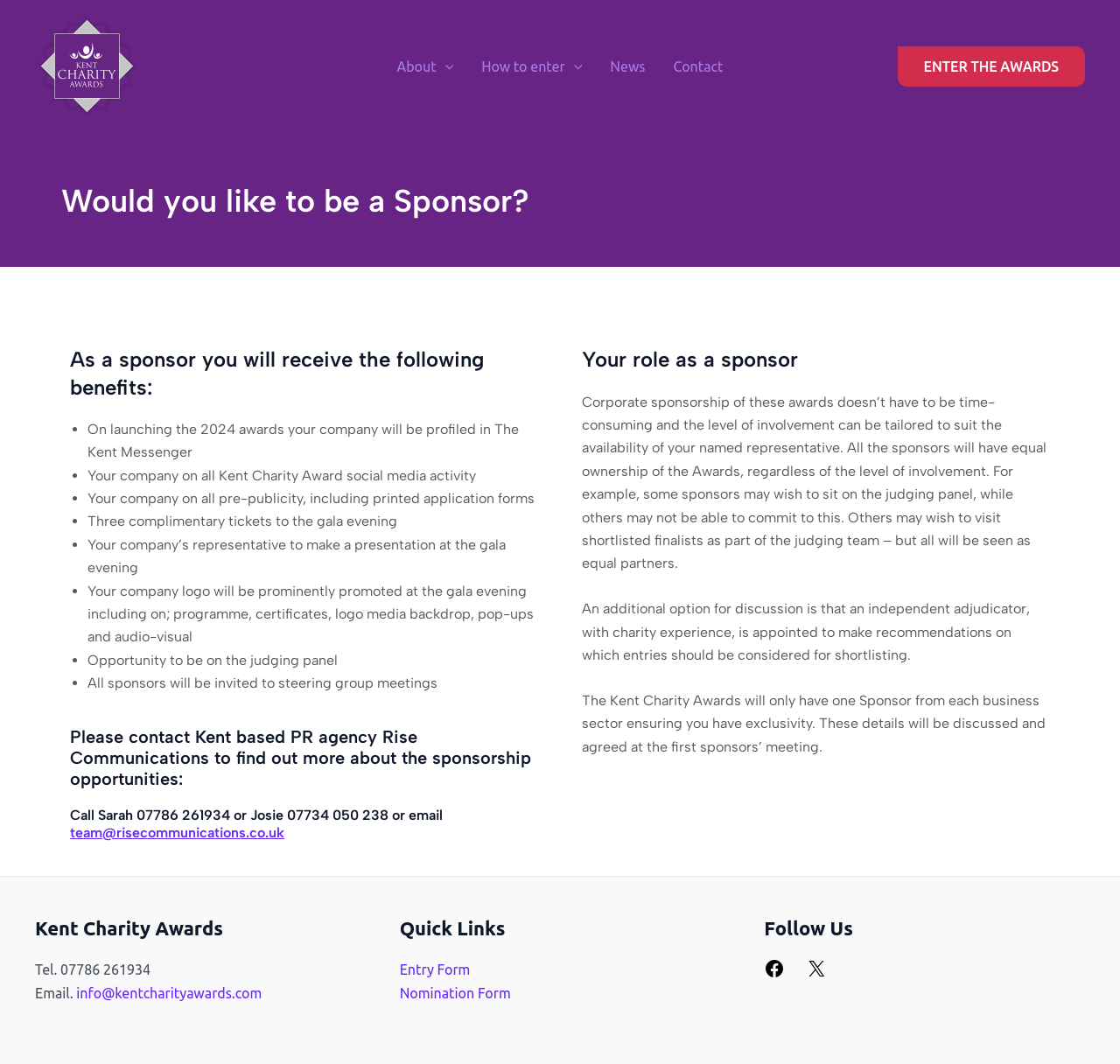Bounding box coordinates are given in the format (top-left x, top-left y, bottom-right x, bottom-right y). All values should be floating point numbers between 0 and 1. Provide the bounding box coordinate for the UI element described as: parent_node: About aria-label="Menu Toggle"

[0.39, 0.029, 0.405, 0.095]